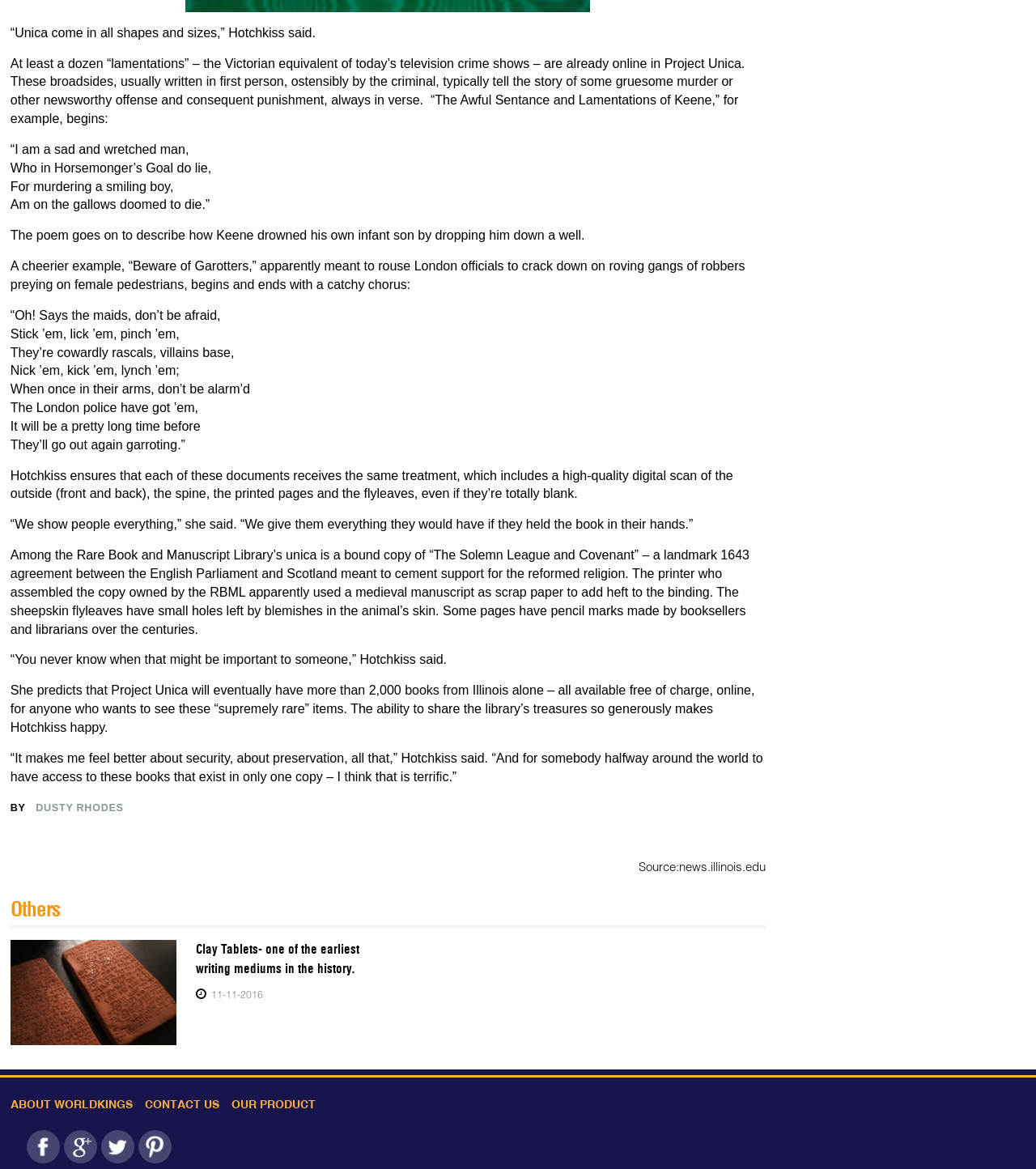Please find the bounding box for the UI component described as follows: "Patch submission".

None